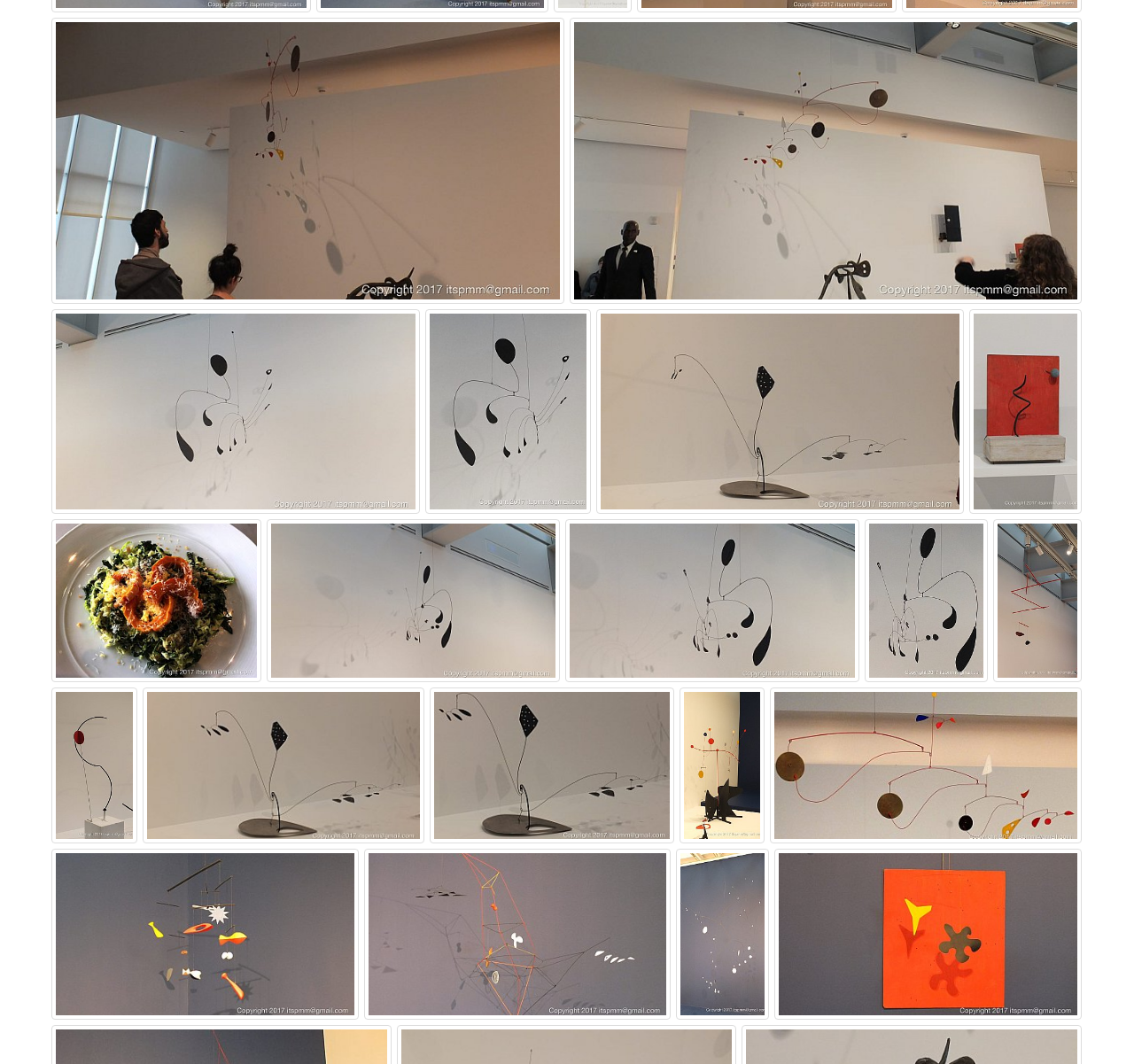Can you specify the bounding box coordinates of the area that needs to be clicked to fulfill the following instruction: "go to the NY - Whitney Museum page at the bottom right"?

[0.683, 0.798, 0.954, 0.958]